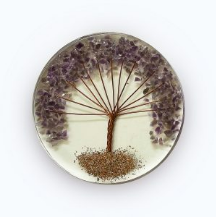What is the base of the coaster made of? Observe the screenshot and provide a one-word or short phrase answer.

Natural elements